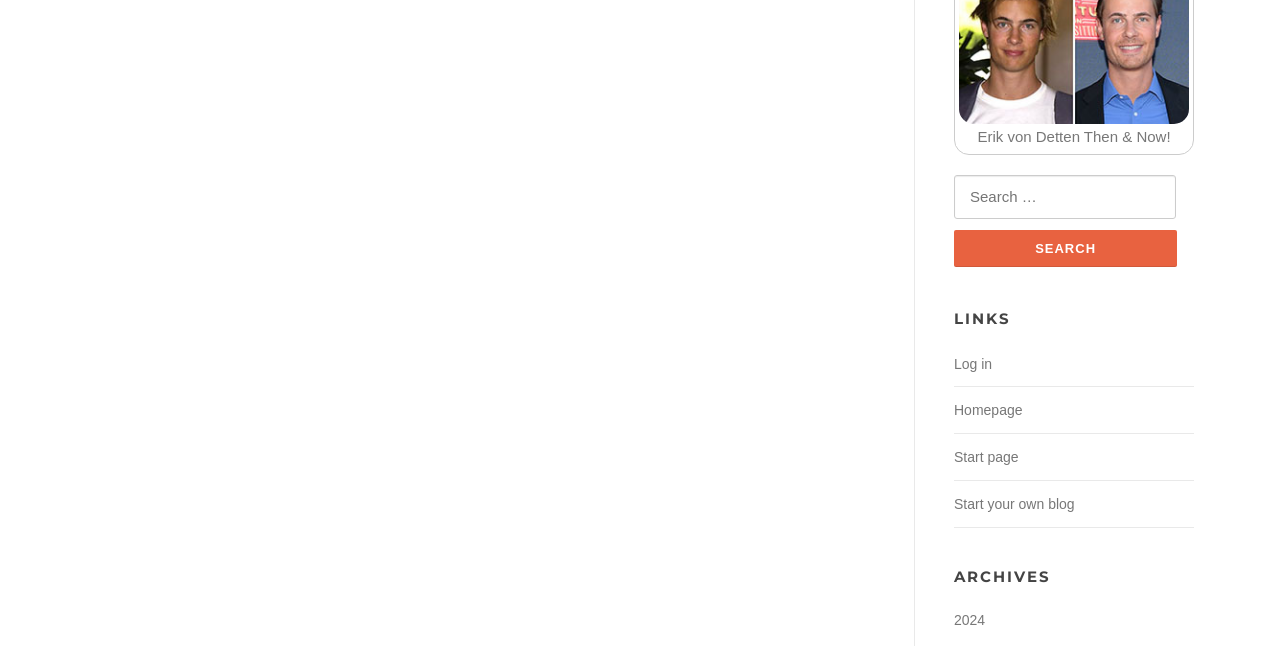What is the title of the webpage?
Based on the image, answer the question with as much detail as possible.

The title of the webpage is obtained from the StaticText element with bounding box coordinates [0.764, 0.198, 0.915, 0.224], which is the first child element of the Root Element.